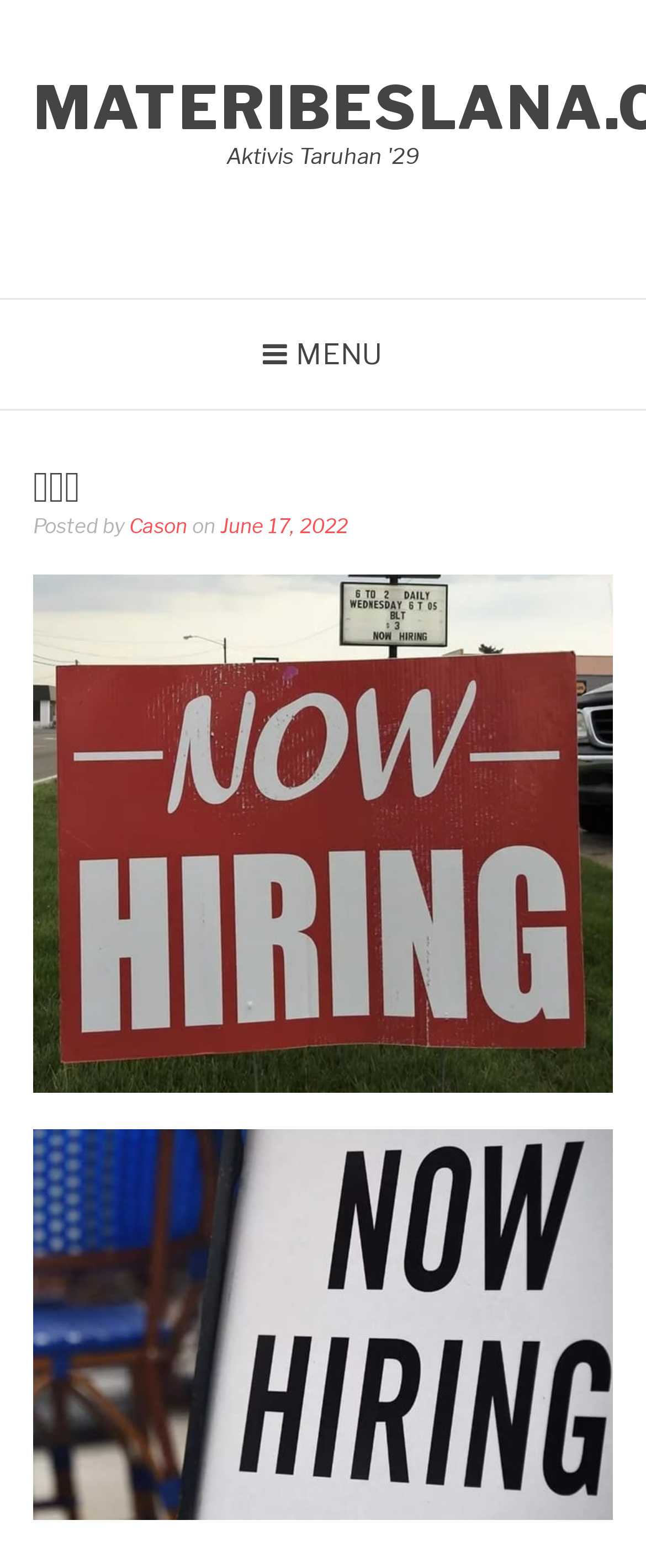Provide a brief response to the question using a single word or phrase: 
What is the type of button in the top-left corner?

MENU